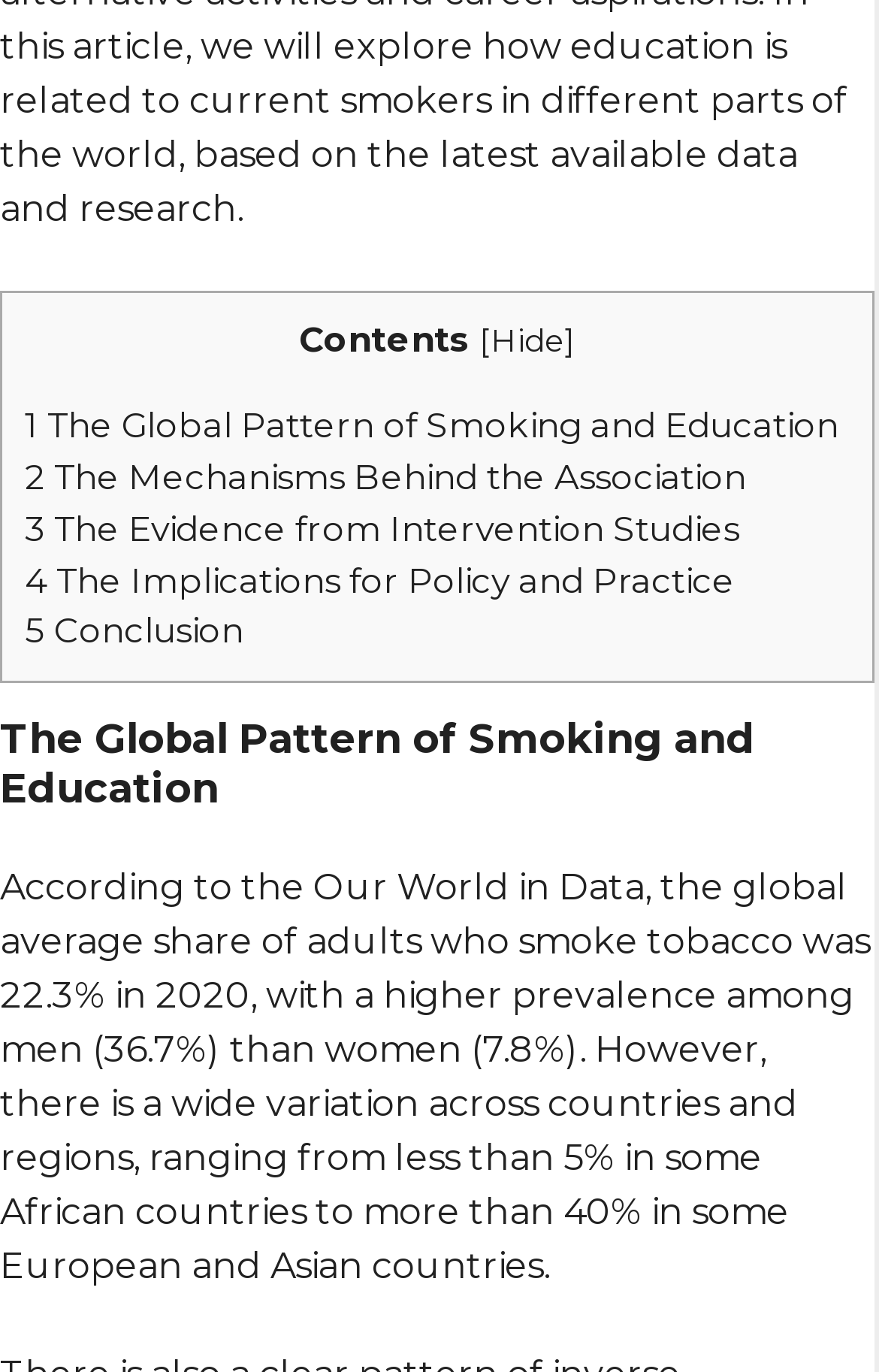Is there a 'Hide' button on the webpage?
Give a comprehensive and detailed explanation for the question.

There is a link with the text 'Hide' on the webpage, which suggests that it is a button that can be clicked to hide some content.